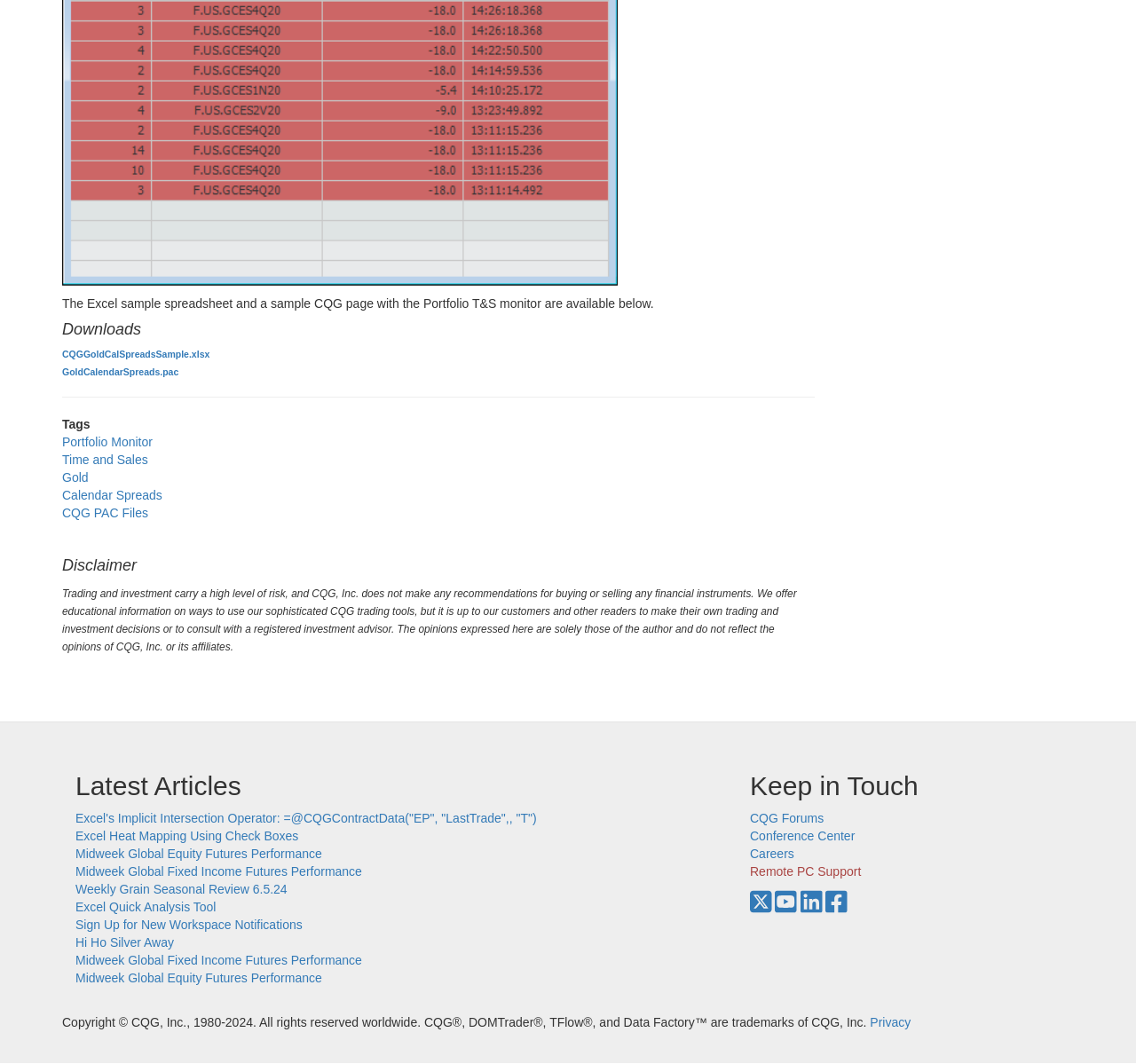Please identify the bounding box coordinates of the area I need to click to accomplish the following instruction: "View the Excel Heat Mapping Using Check Boxes article".

[0.066, 0.779, 0.263, 0.792]